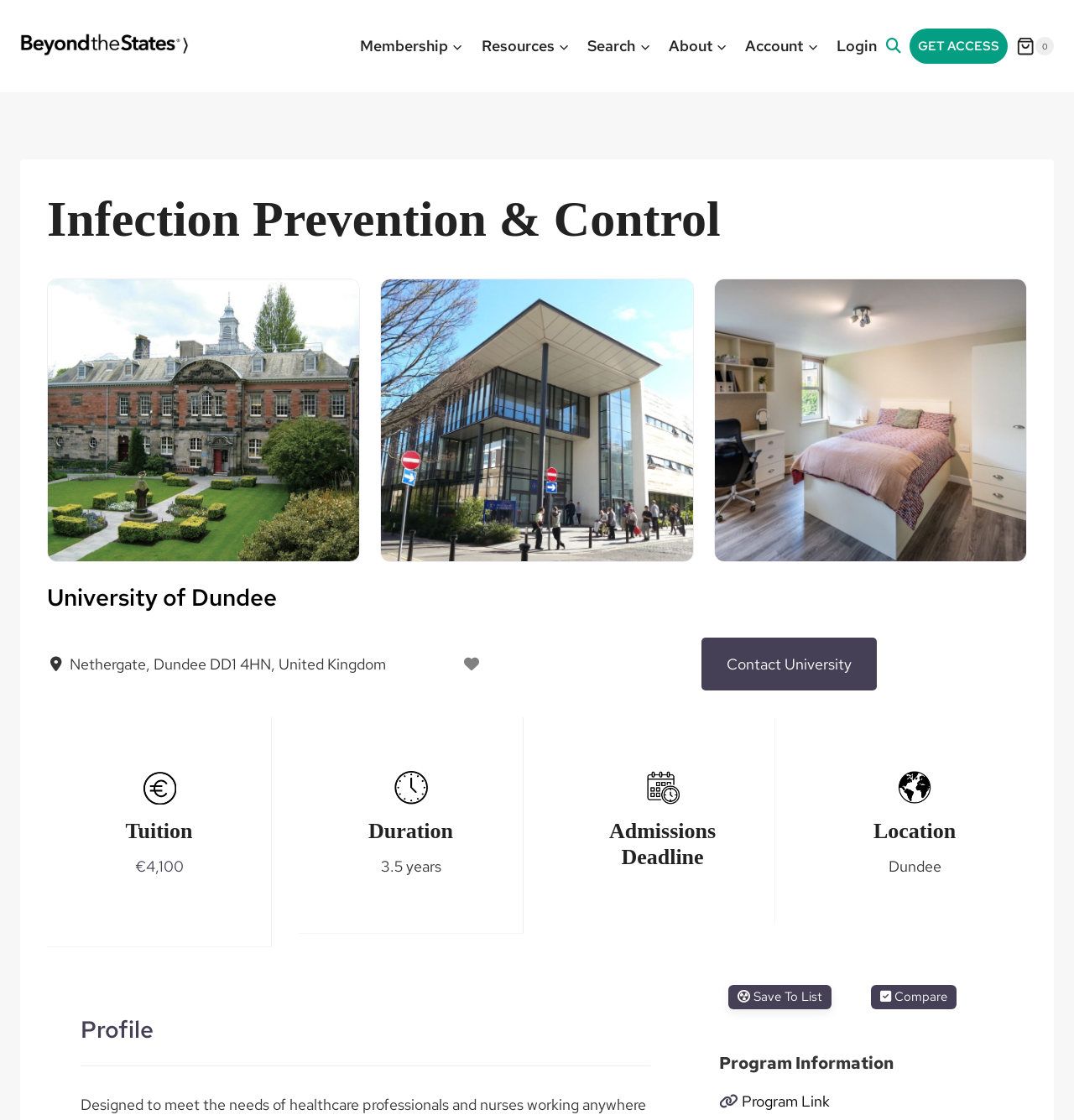Please identify the bounding box coordinates for the region that you need to click to follow this instruction: "Click on the 'Membership' link".

[0.327, 0.022, 0.44, 0.06]